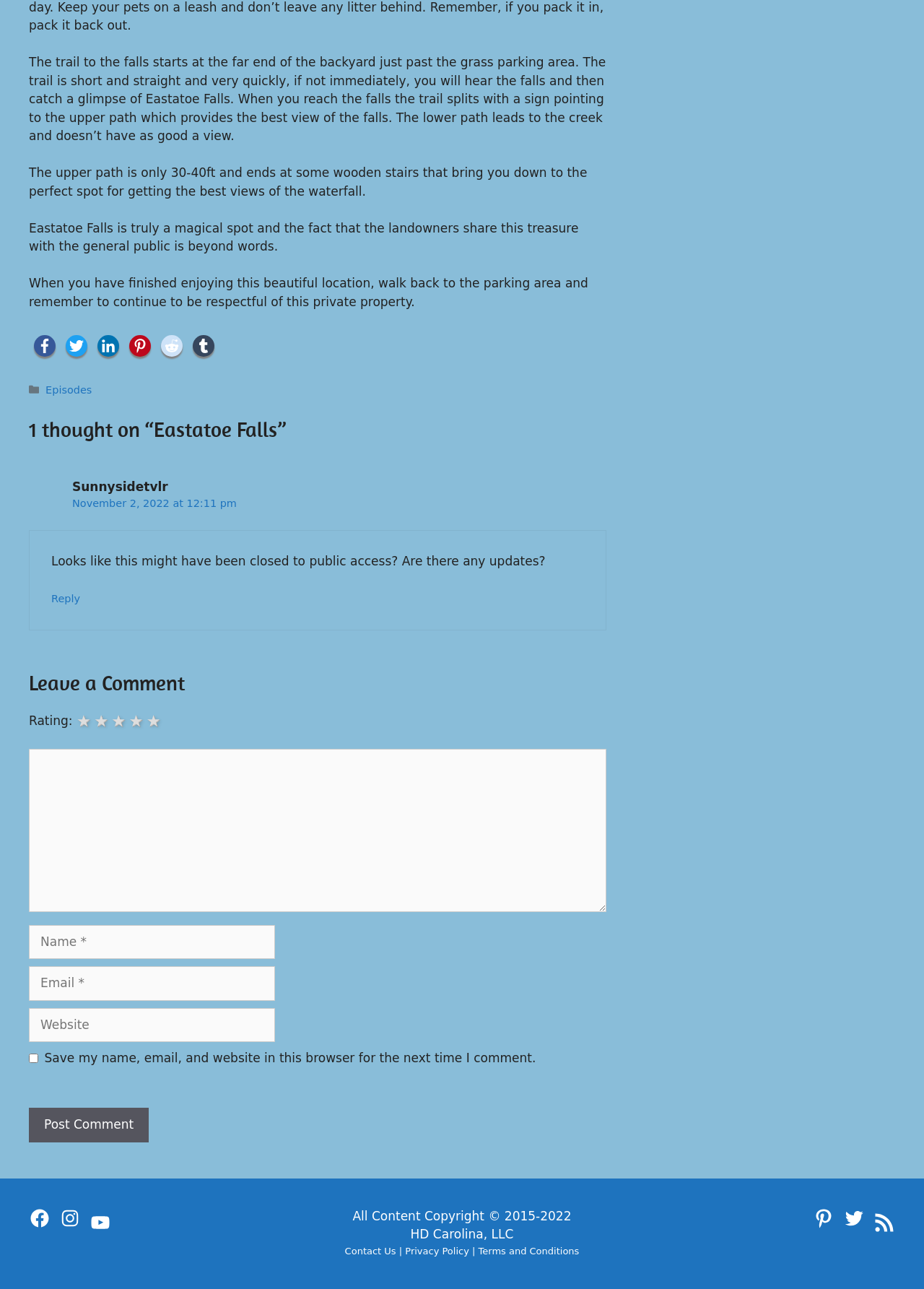How long is the upper path?
Using the image as a reference, give an elaborate response to the question.

The length of the upper path is mentioned in the text 'The upper path is only 30-40ft and ends at some wooden stairs that bring you down to the perfect spot for getting the best views of the waterfall.' which is a StaticText element on the webpage.